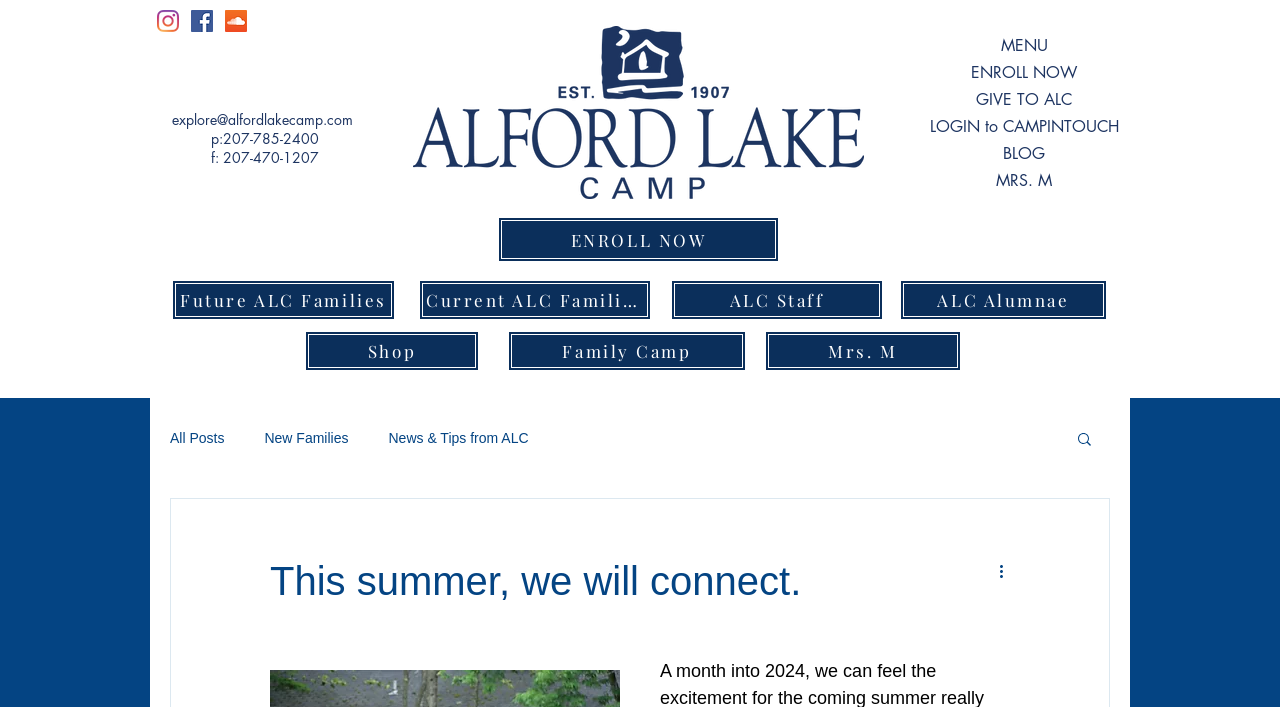Can you show the bounding box coordinates of the region to click on to complete the task described in the instruction: "Visit the blog"?

[0.133, 0.563, 0.824, 0.676]